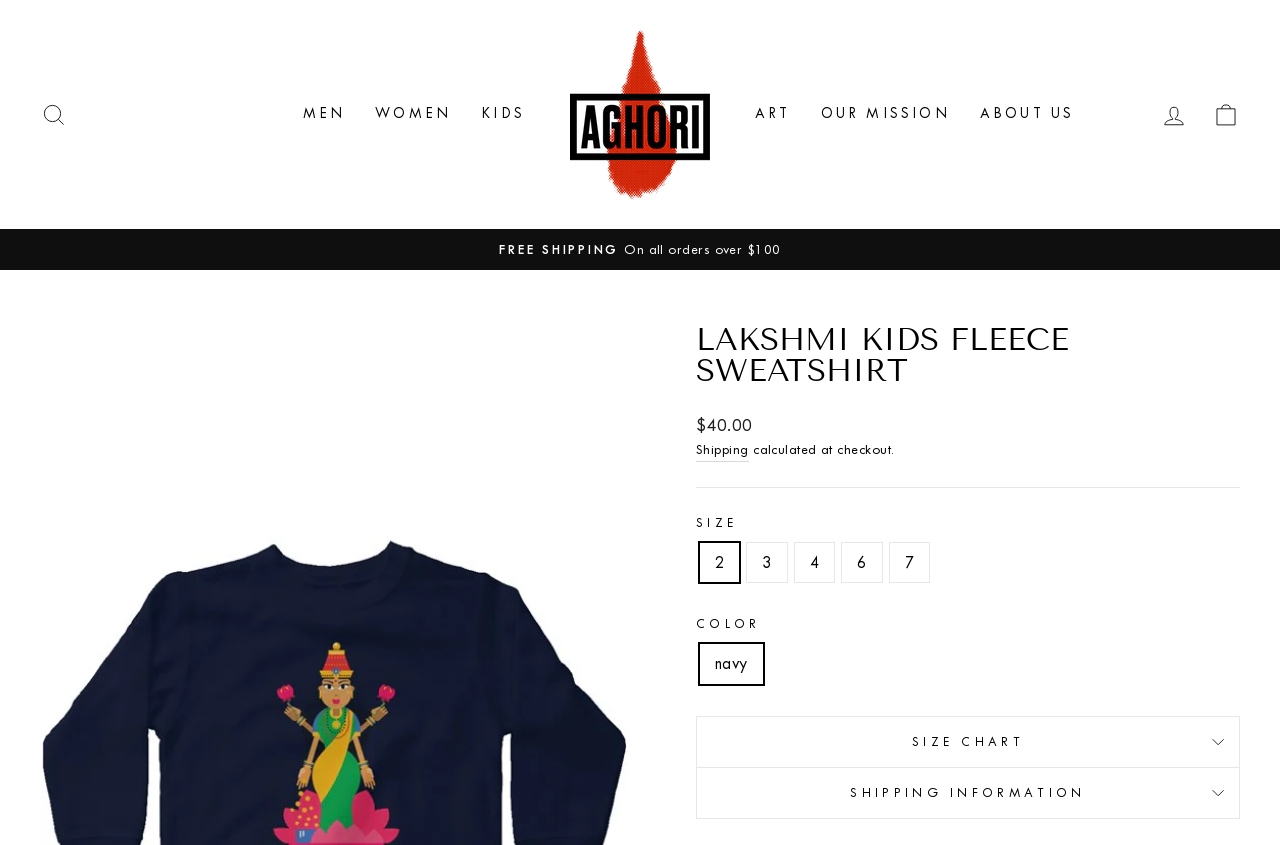Please identify the bounding box coordinates of the region to click in order to complete the task: "View men's products". The coordinates must be four float numbers between 0 and 1, specified as [left, top, right, bottom].

[0.225, 0.113, 0.281, 0.158]